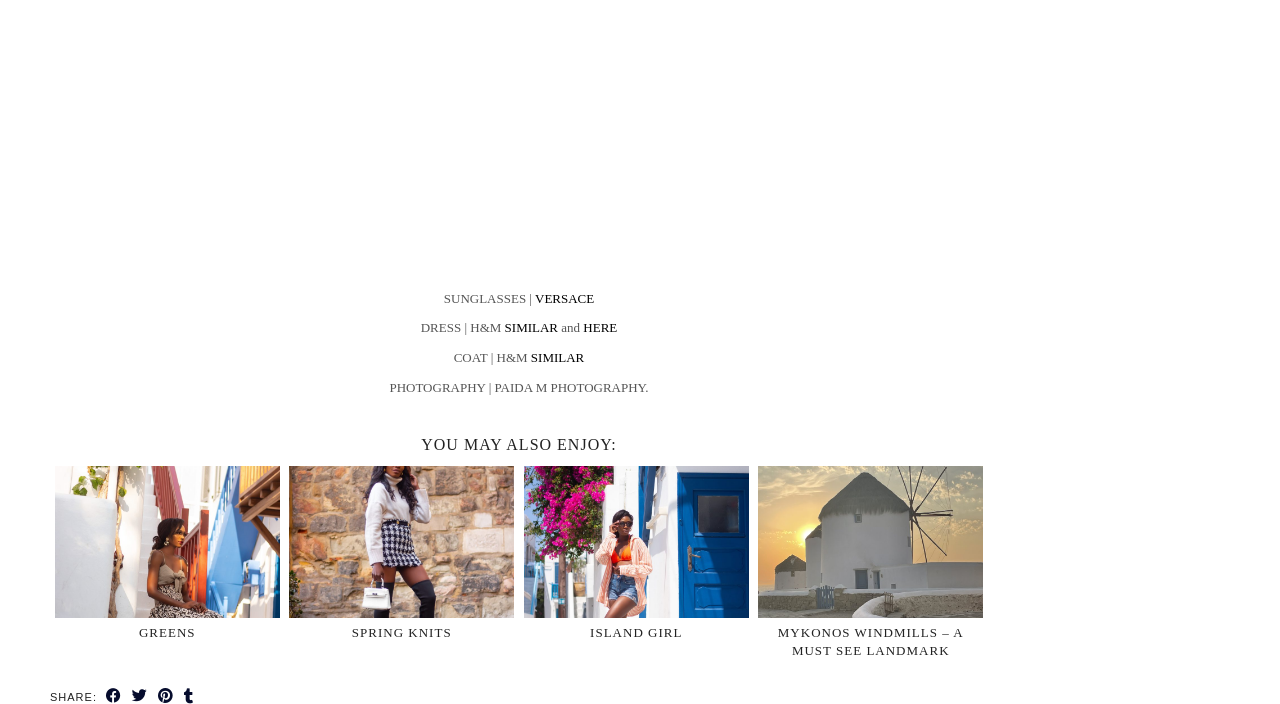Examine the image and give a thorough answer to the following question:
How many links are available under 'GREENS' category?

I found the 'GREENS' category under 'YOU MAY ALSO ENJOY:', which has two links: one is a heading and the other is a link with the same text. Therefore, there are 2 links available under the 'GREENS' category.